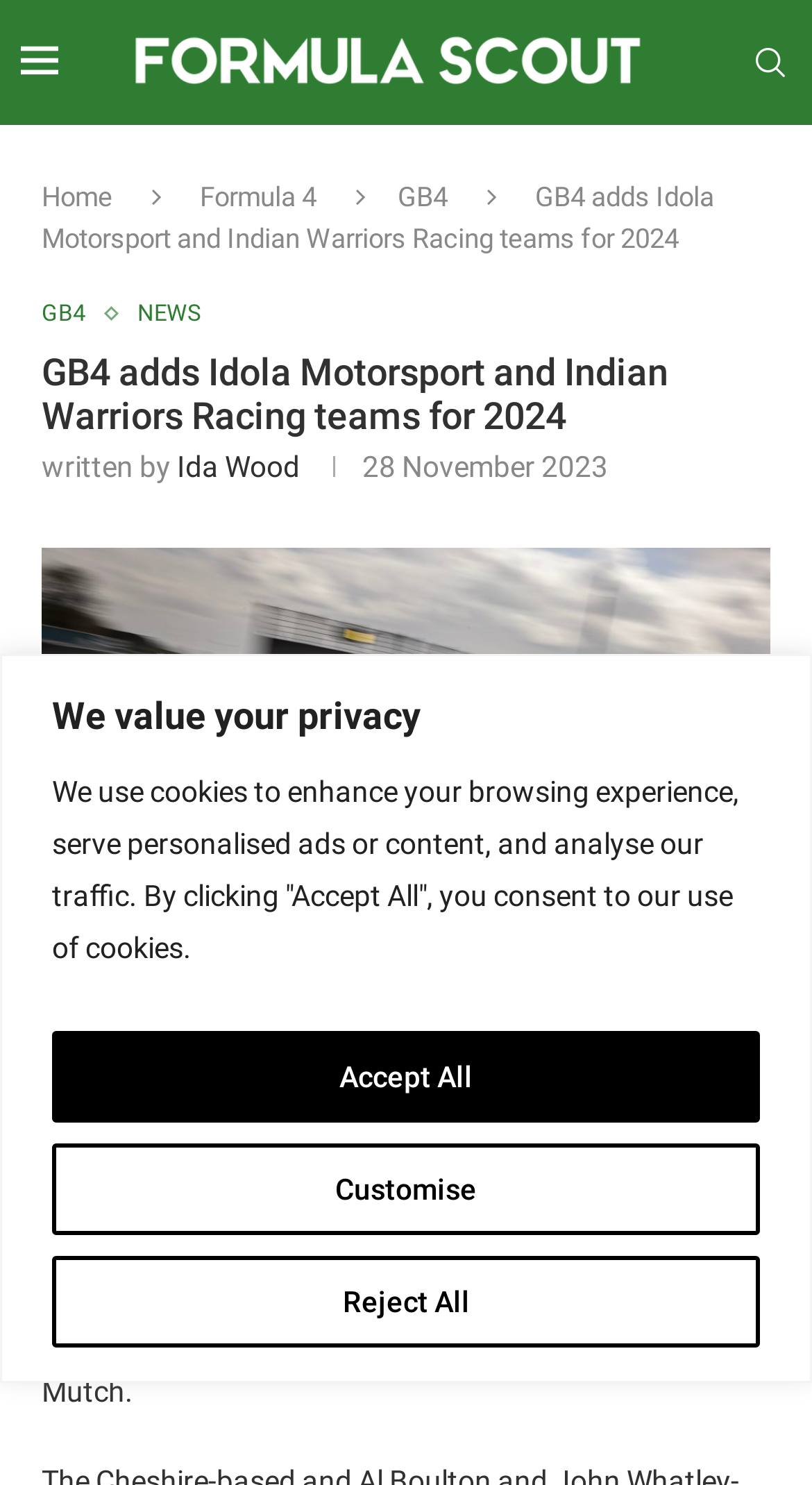Please answer the following query using a single word or phrase: 
What is the date of the article?

28 November 2023